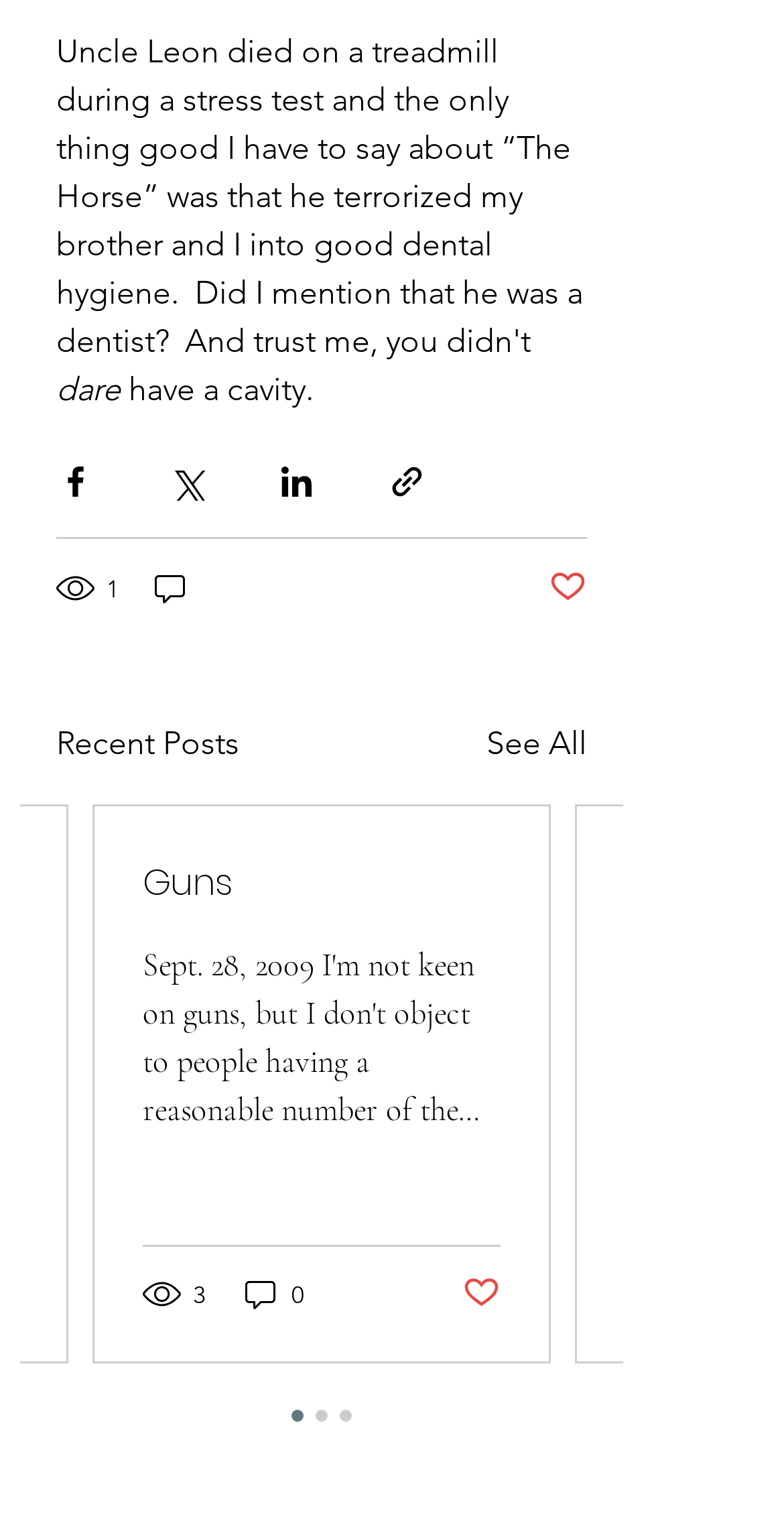Specify the bounding box coordinates of the area to click in order to follow the given instruction: "Like the post."

[0.7, 0.372, 0.749, 0.4]